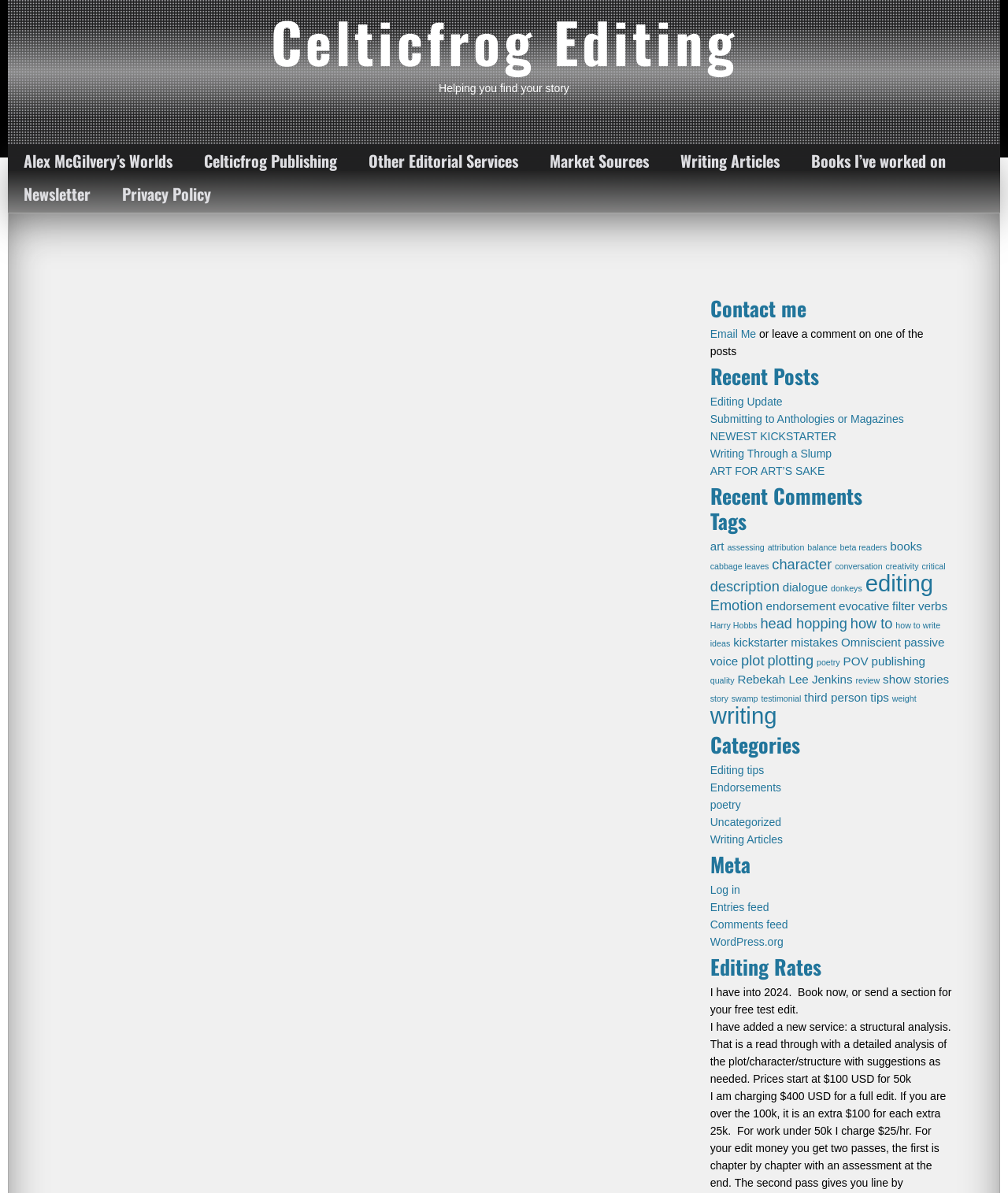Find the bounding box coordinates for the HTML element described as: "attribution". The coordinates should consist of four float values between 0 and 1, i.e., [left, top, right, bottom].

[0.761, 0.455, 0.798, 0.463]